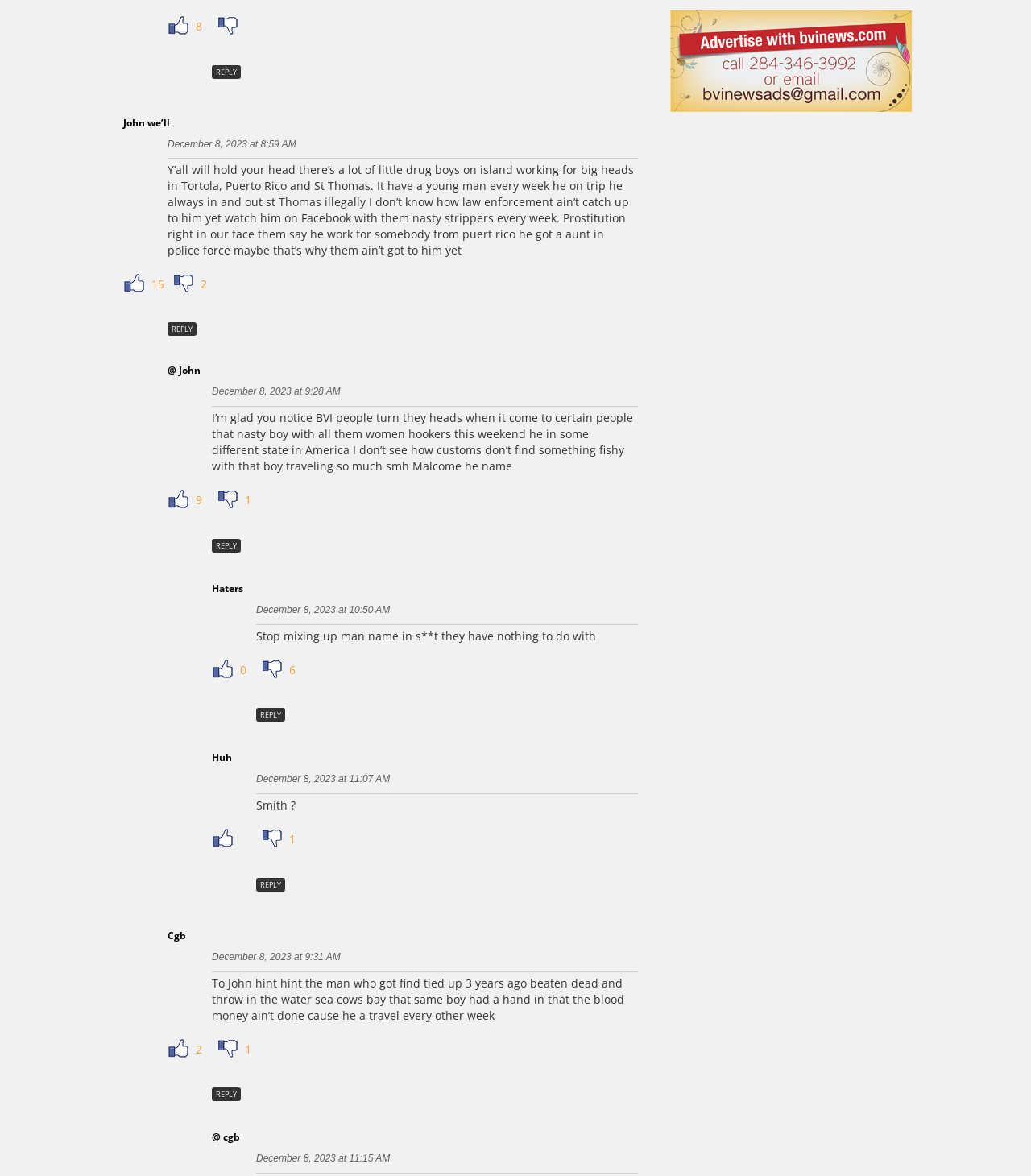Please answer the following question using a single word or phrase: 
How many likes does the post by Cgb have?

No likes